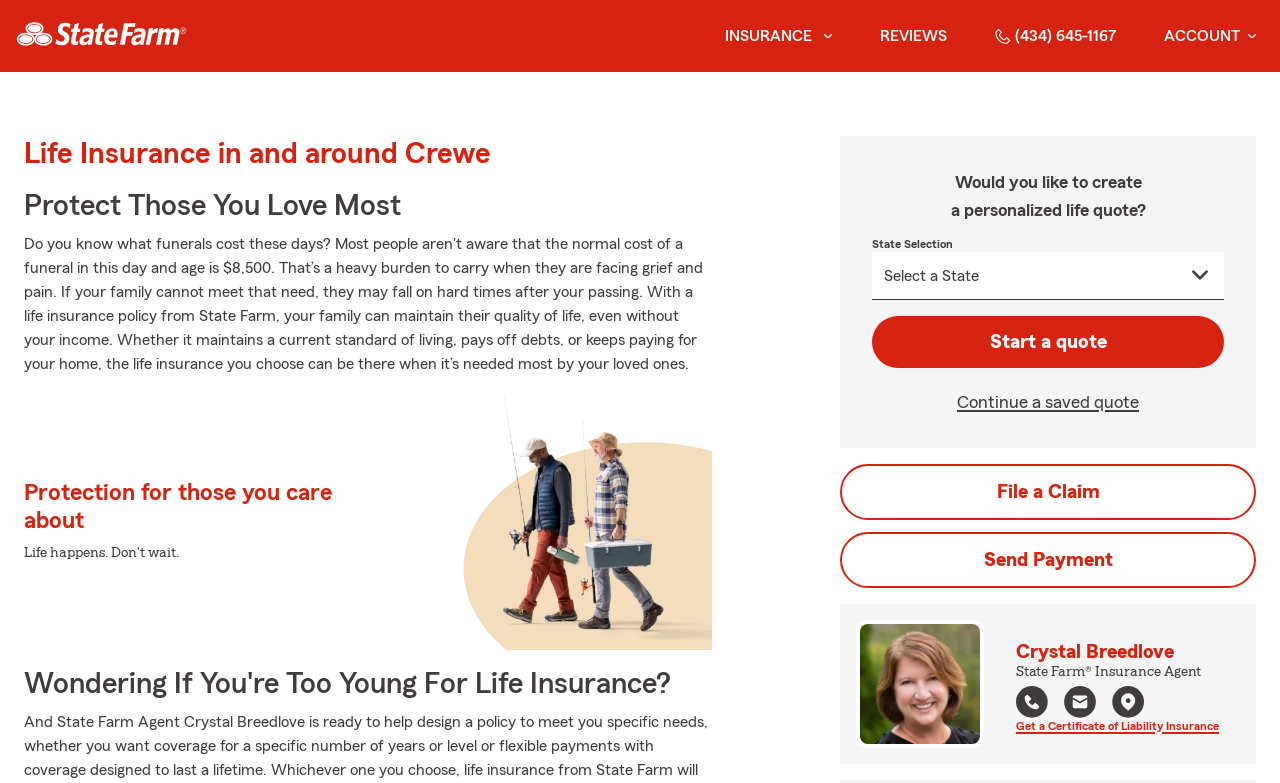Find the bounding box coordinates of the area that needs to be clicked in order to achieve the following instruction: "Start a quote". The coordinates should be specified as four float numbers between 0 and 1, i.e., [left, top, right, bottom].

[0.681, 0.404, 0.956, 0.47]